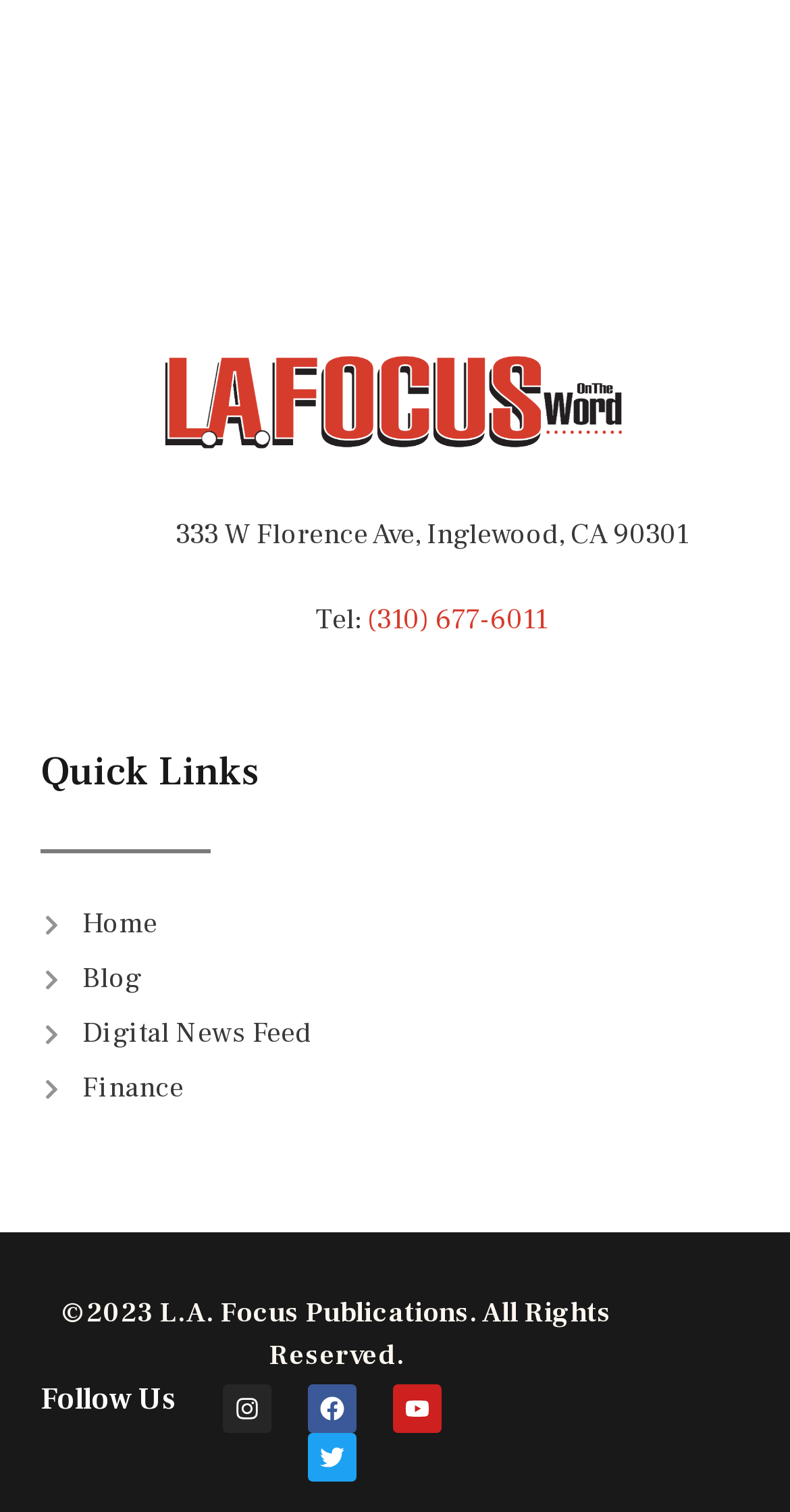Please answer the following question using a single word or phrase: 
What is the copyright year?

2023